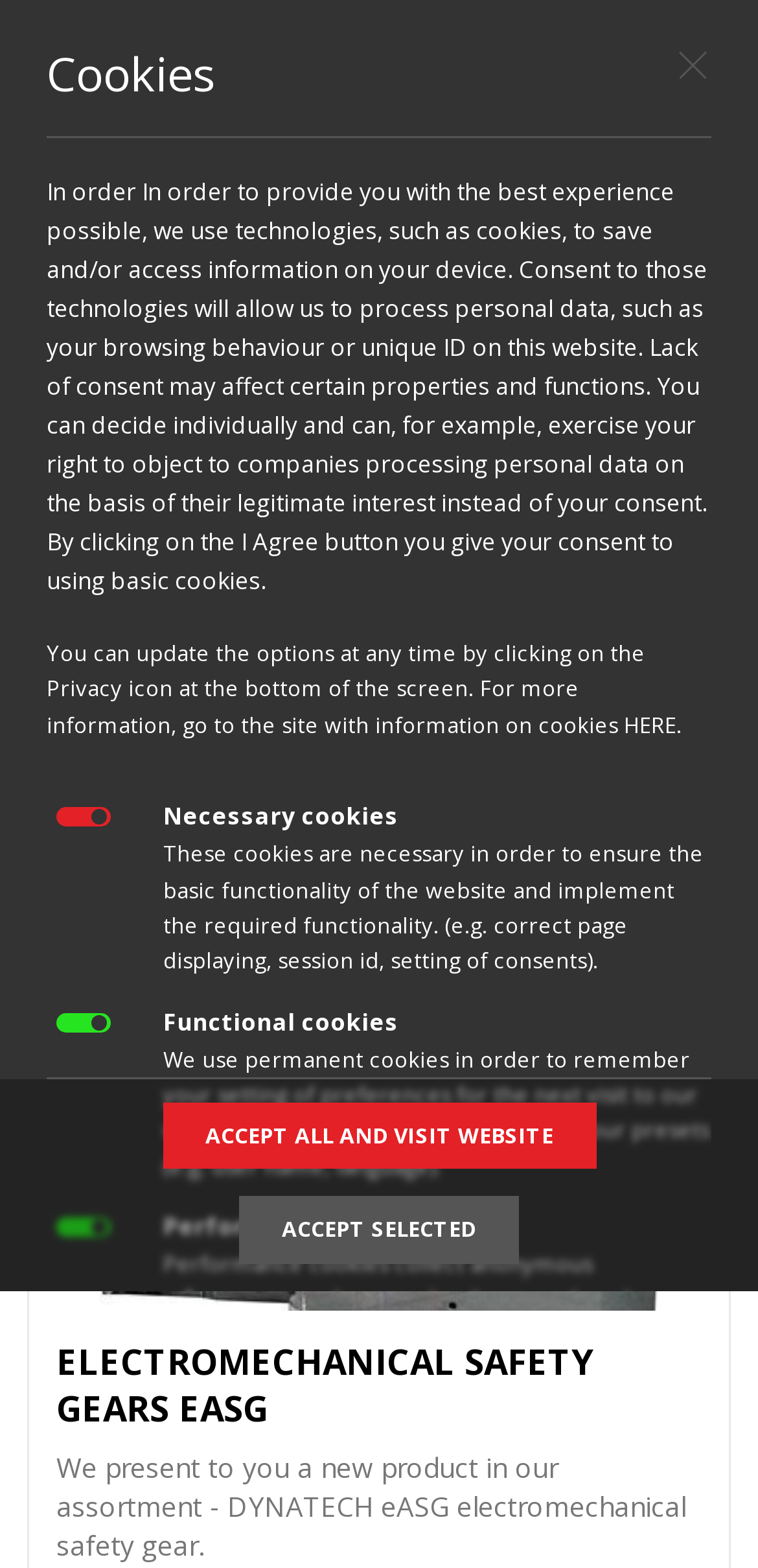Use a single word or phrase to answer the question: What is the new product presented in the webpage?

DYNATECH eASG electromechanical safety gear